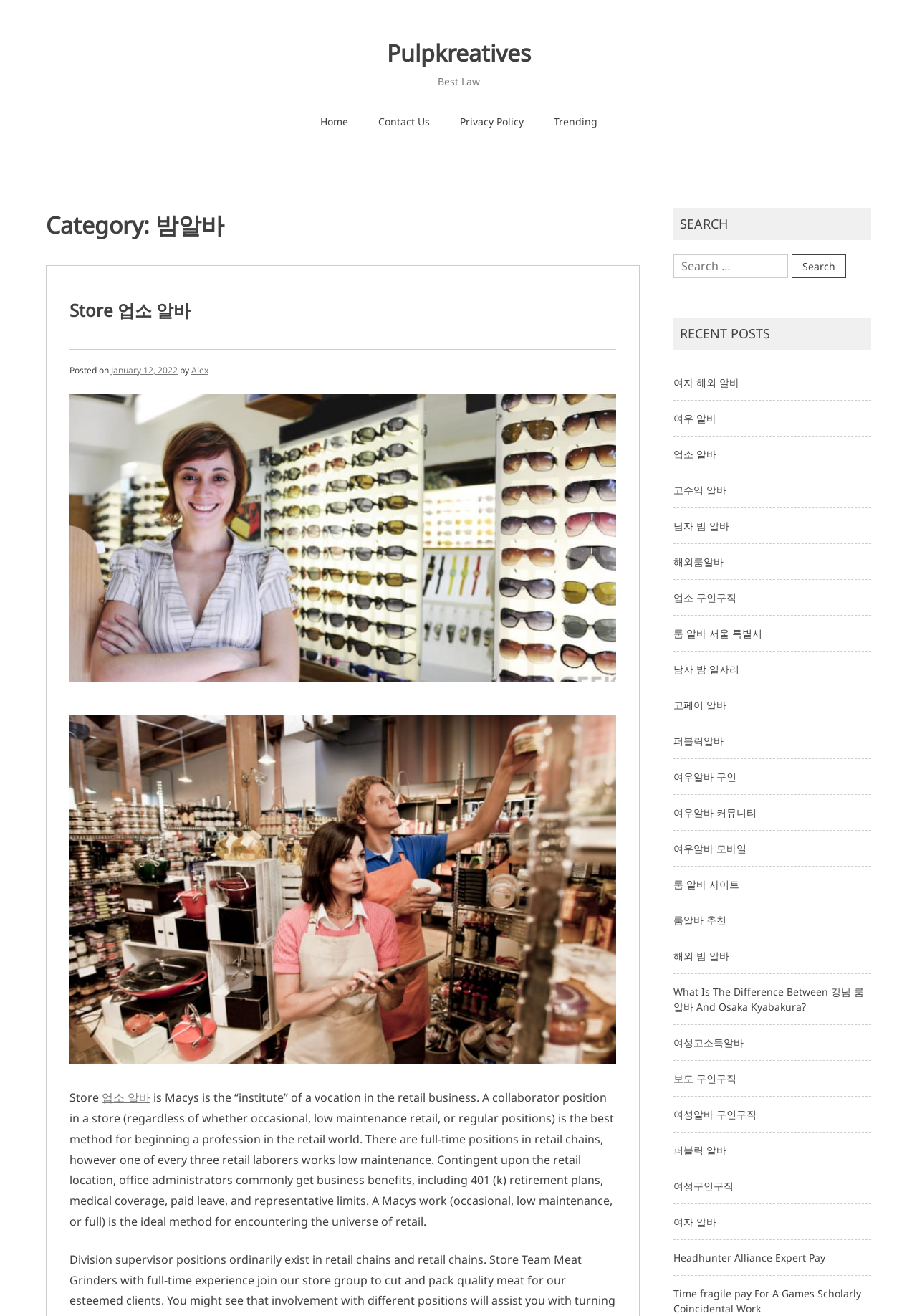Could you find the bounding box coordinates of the clickable area to complete this instruction: "Contact us"?

None